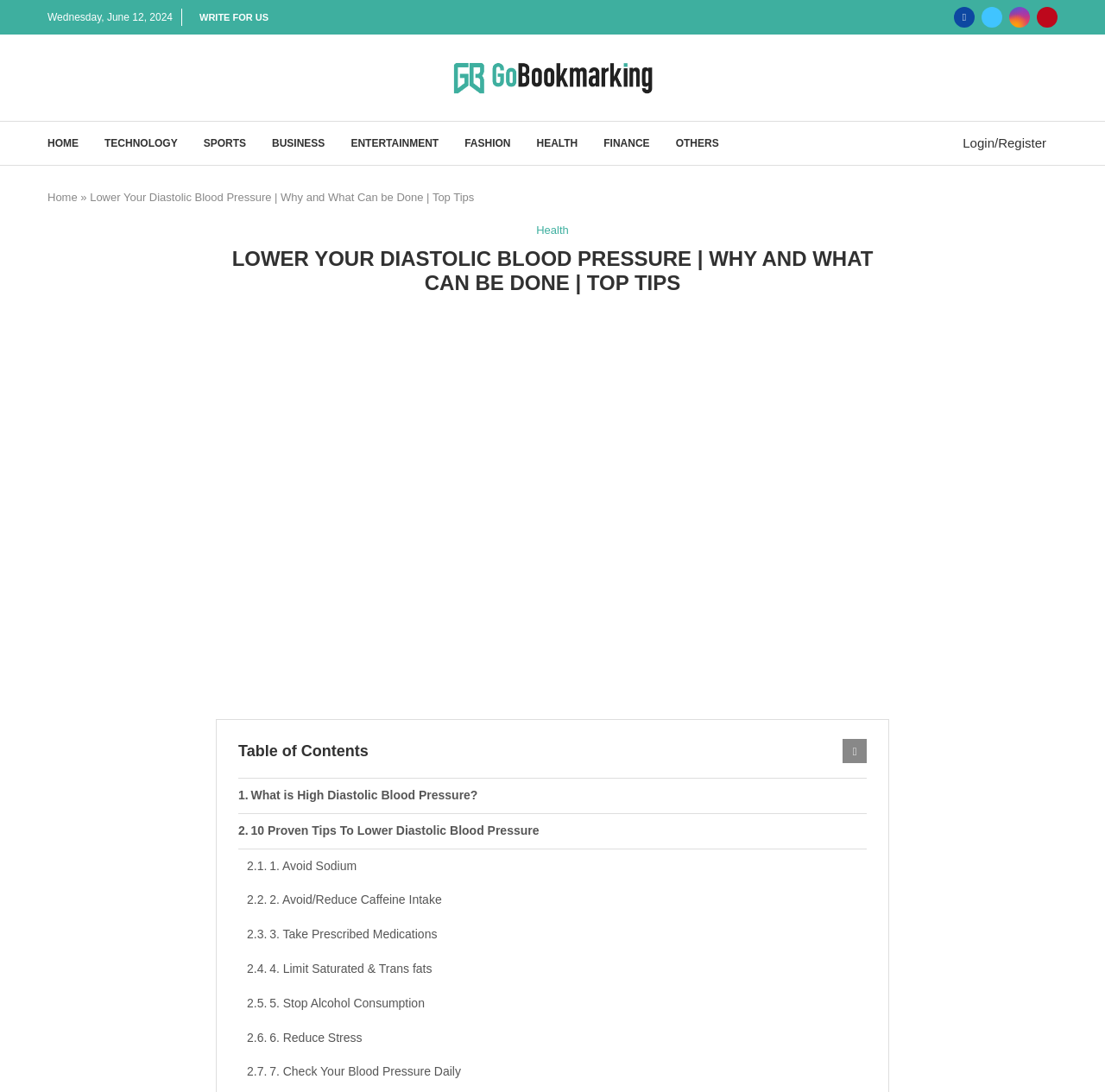Predict the bounding box of the UI element based on the description: "Login/Register". The coordinates should be four float numbers between 0 and 1, formatted as [left, top, right, bottom].

[0.868, 0.124, 0.947, 0.138]